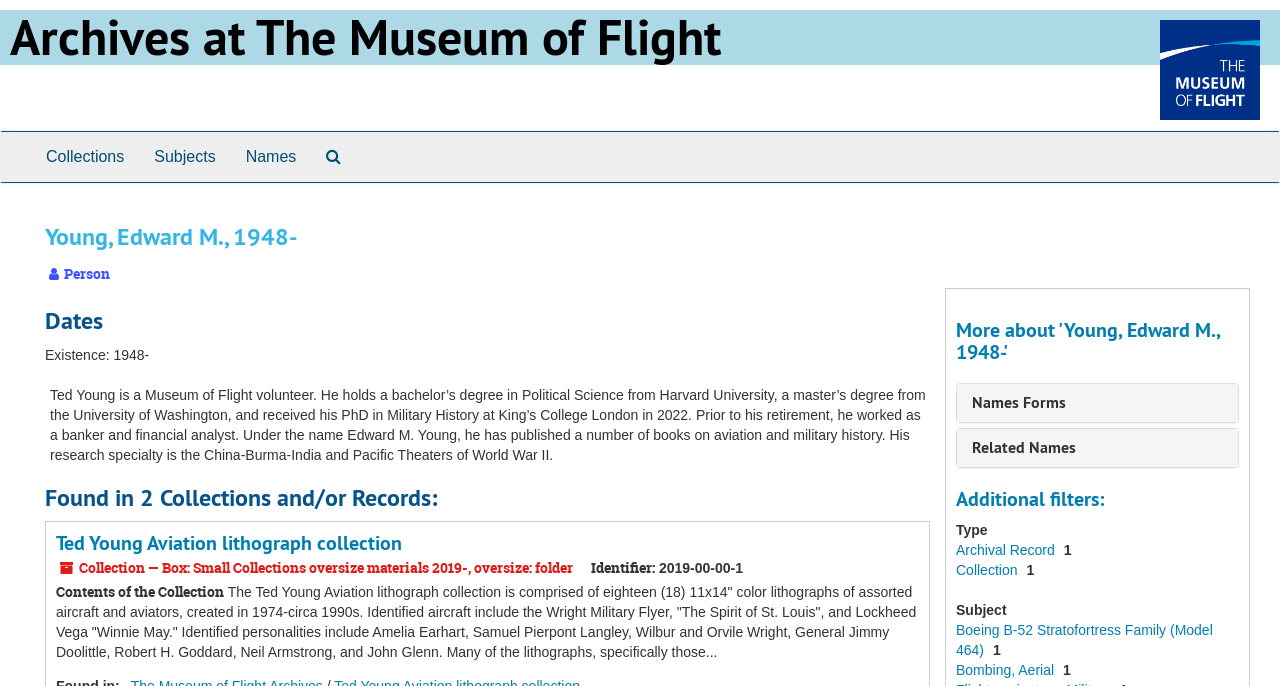Show the bounding box coordinates for the HTML element as described: "Collections".

[0.024, 0.192, 0.109, 0.265]